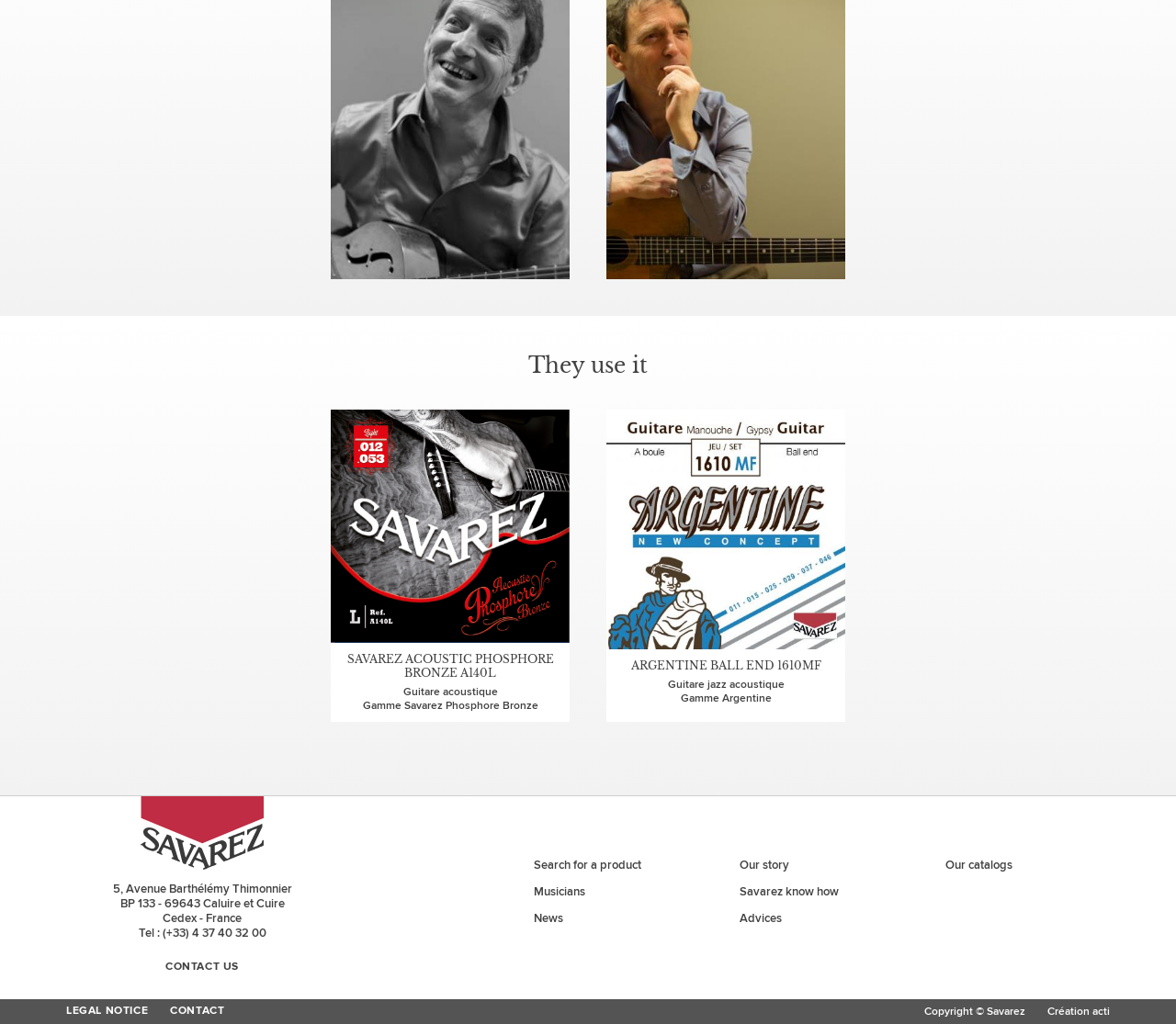Locate the bounding box coordinates of the element that needs to be clicked to carry out the instruction: "Read about Savarez know how". The coordinates should be given as four float numbers ranging from 0 to 1, i.e., [left, top, right, bottom].

[0.619, 0.858, 0.762, 0.884]